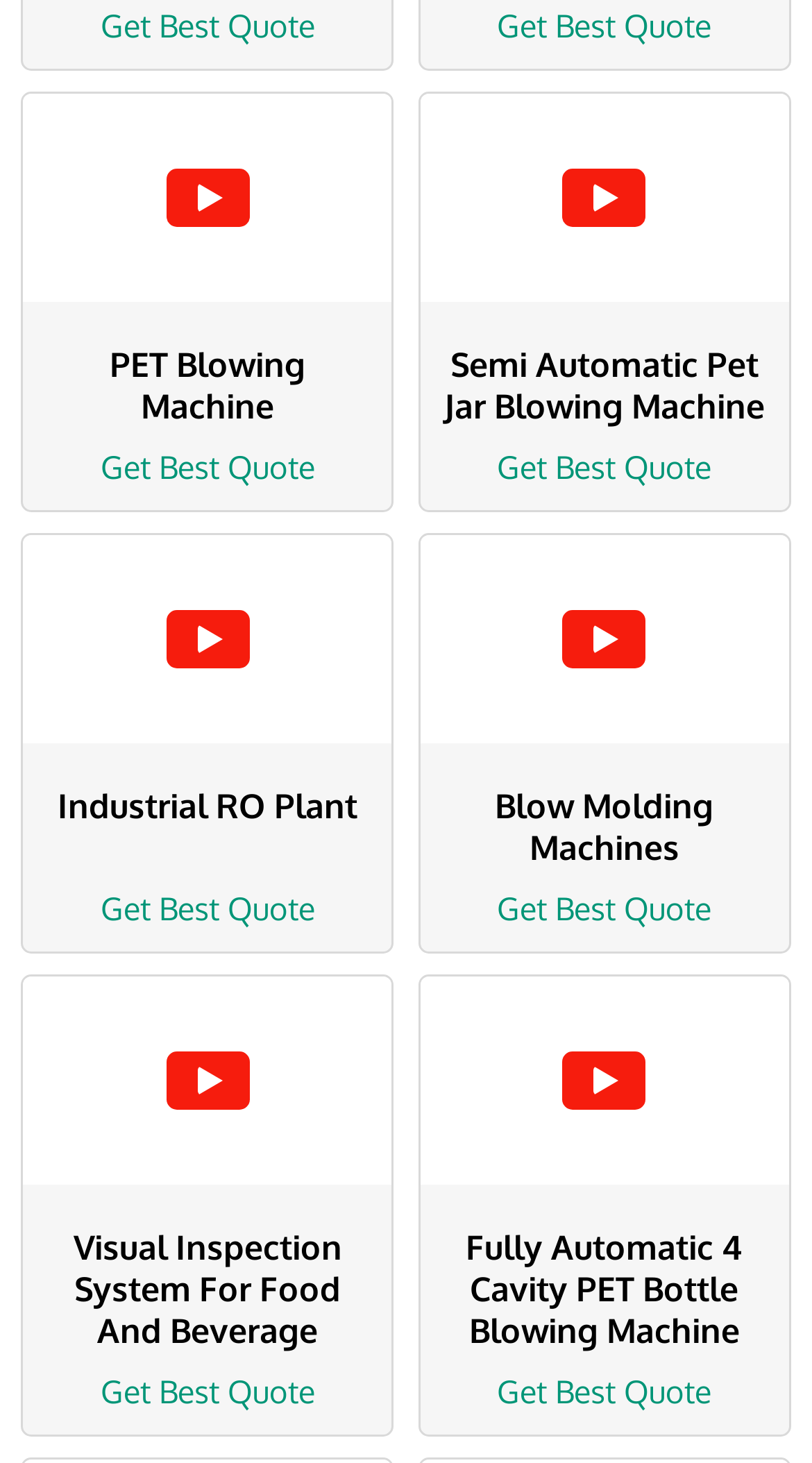Based on the image, give a detailed response to the question: Are all products displayed with an image?

I checked each product on the page and found that every product has an associated image.